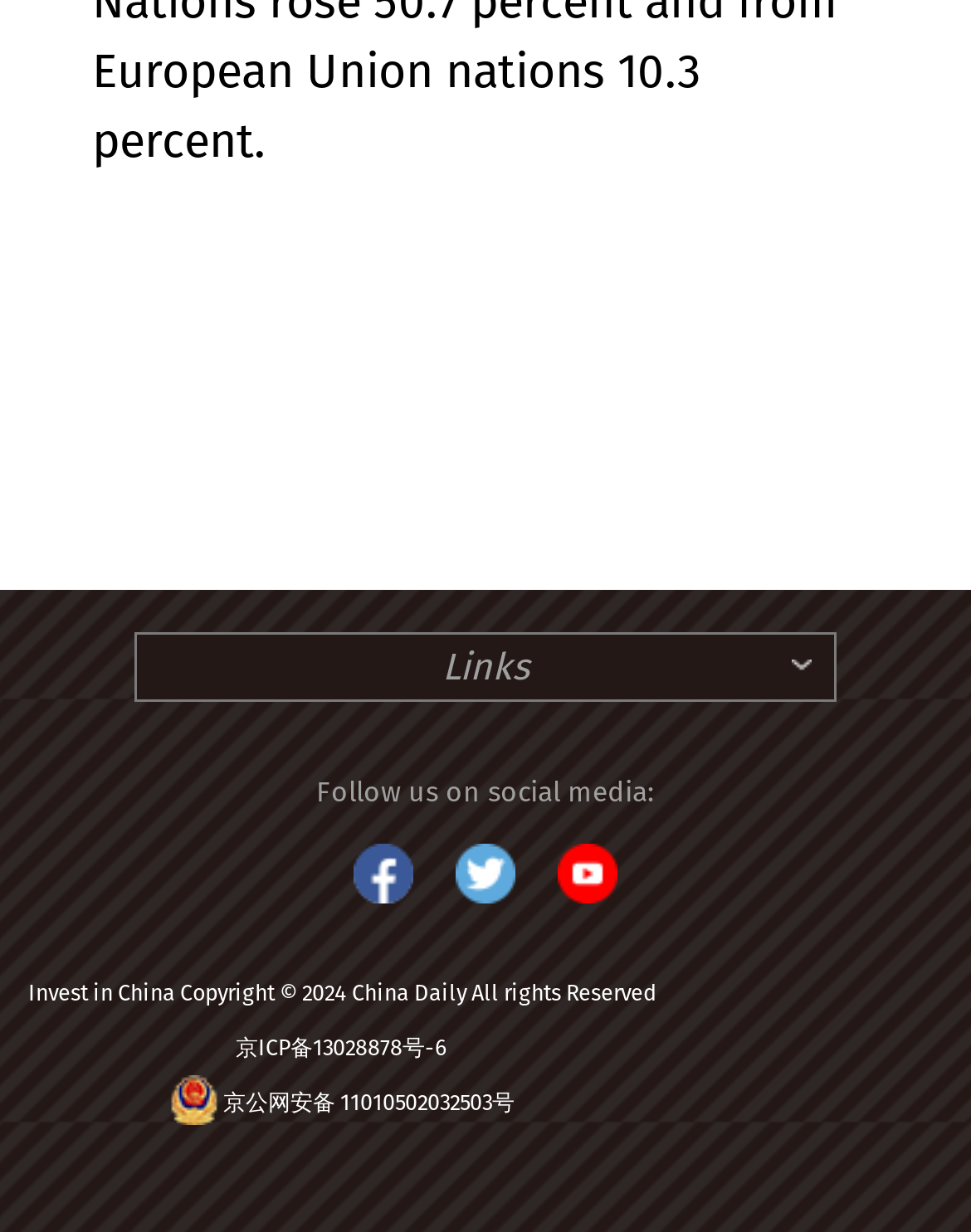Given the element description, predict the bounding box coordinates in the format (top-left x, top-left y, bottom-right x, bottom-right y), using floating point numbers between 0 and 1: Claims

None